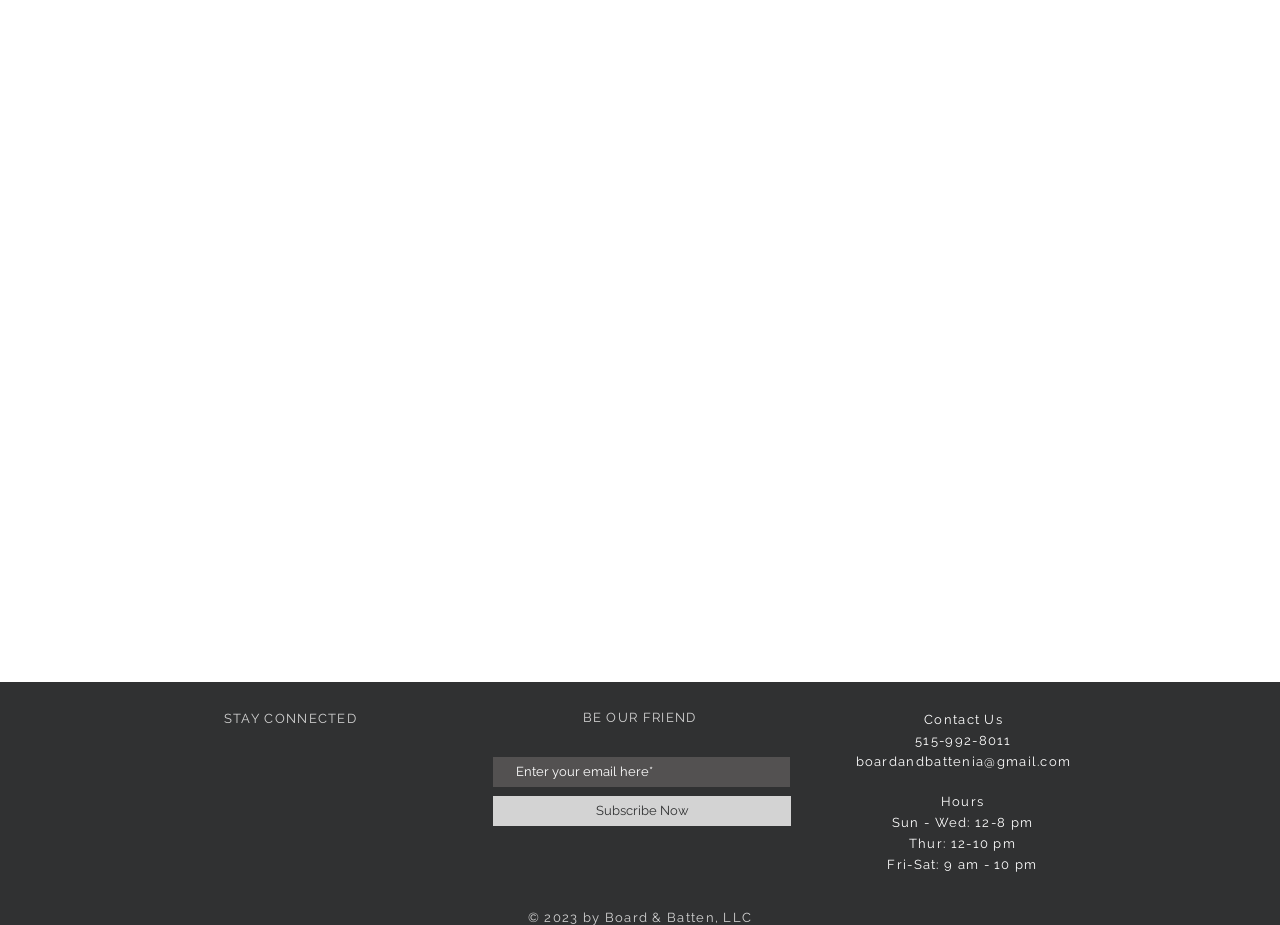Please give a succinct answer using a single word or phrase:
What is the purpose of the textbox?

Enter email